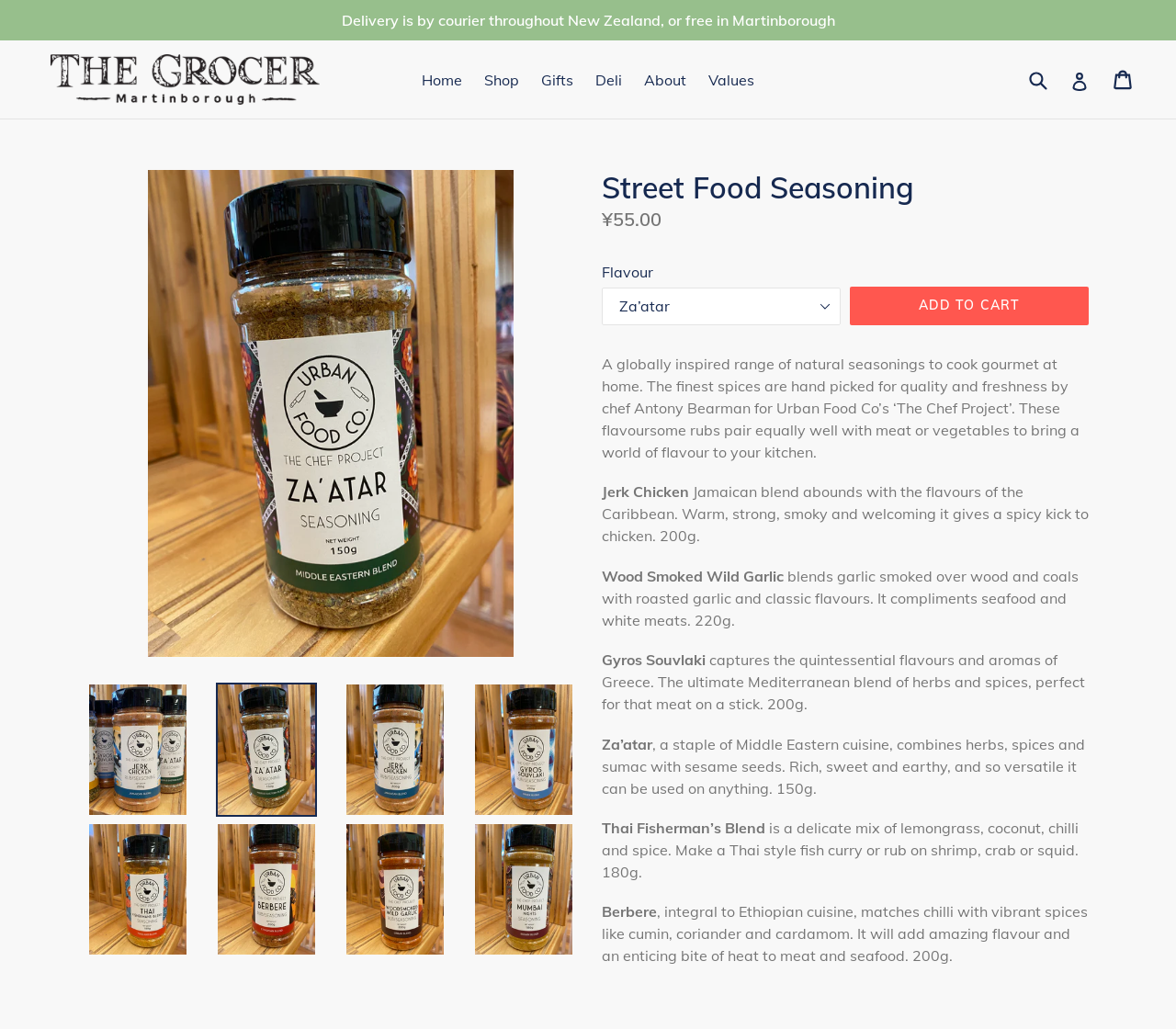Identify and provide the main heading of the webpage.

Street Food Seasoning